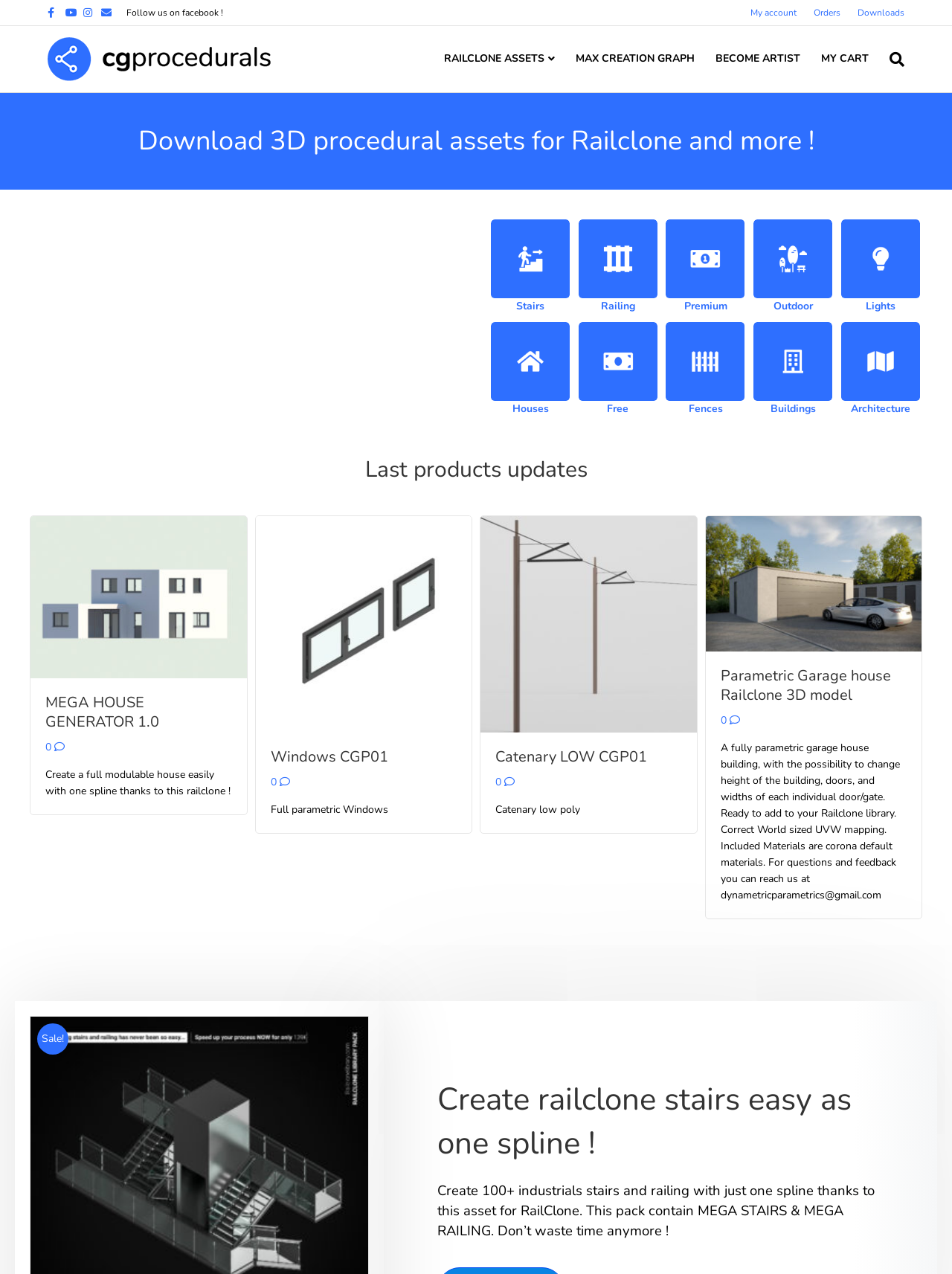Locate the UI element that matches the description alt="CG Procedurals" in the webpage screenshot. Return the bounding box coordinates in the format (top-left x, top-left y, bottom-right x, bottom-right y), with values ranging from 0 to 1.

[0.05, 0.04, 0.284, 0.051]